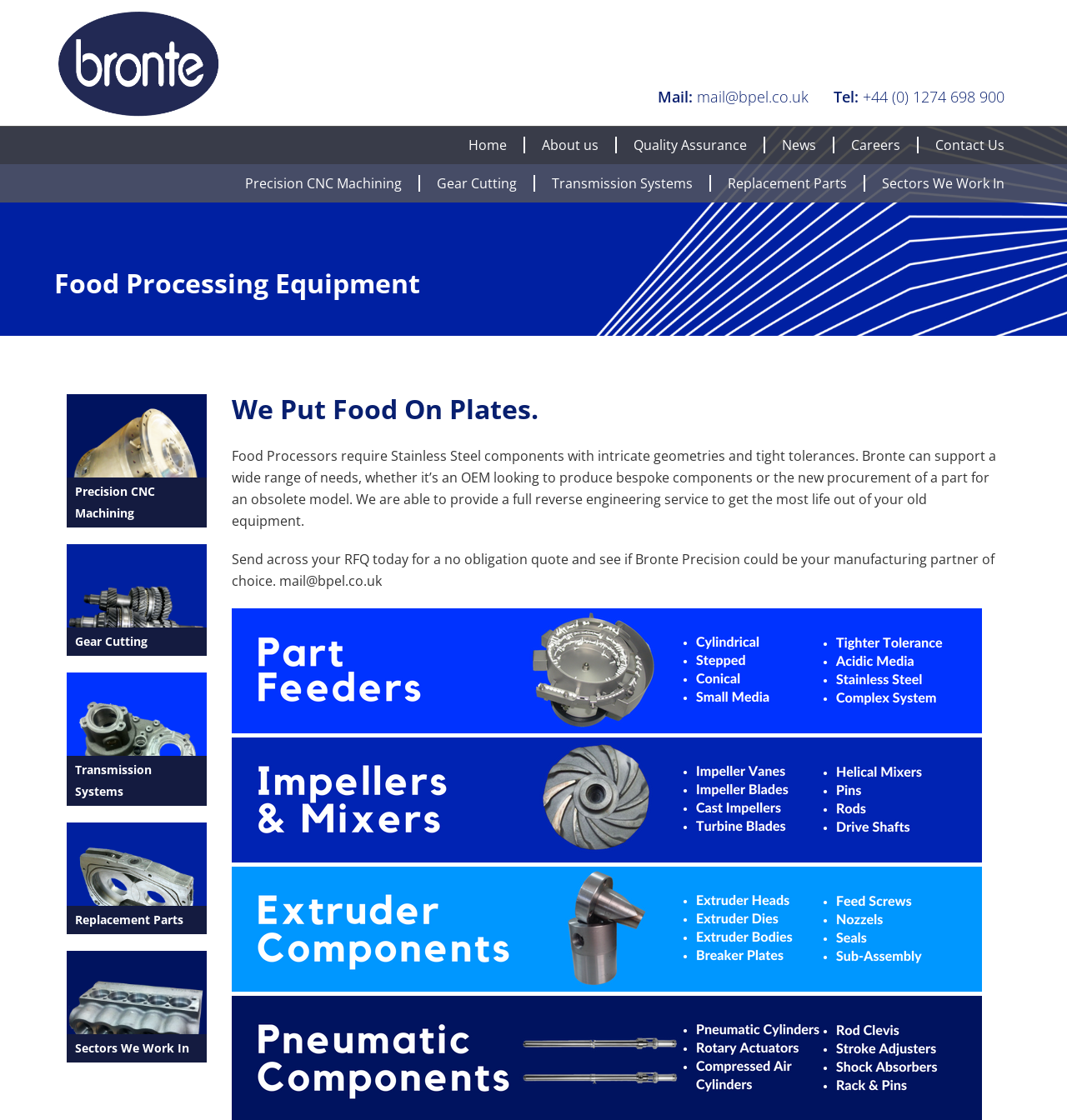Identify the bounding box for the UI element described as: "Sectors We Work In". Ensure the coordinates are four float numbers between 0 and 1, formatted as [left, top, right, bottom].

[0.827, 0.156, 0.941, 0.171]